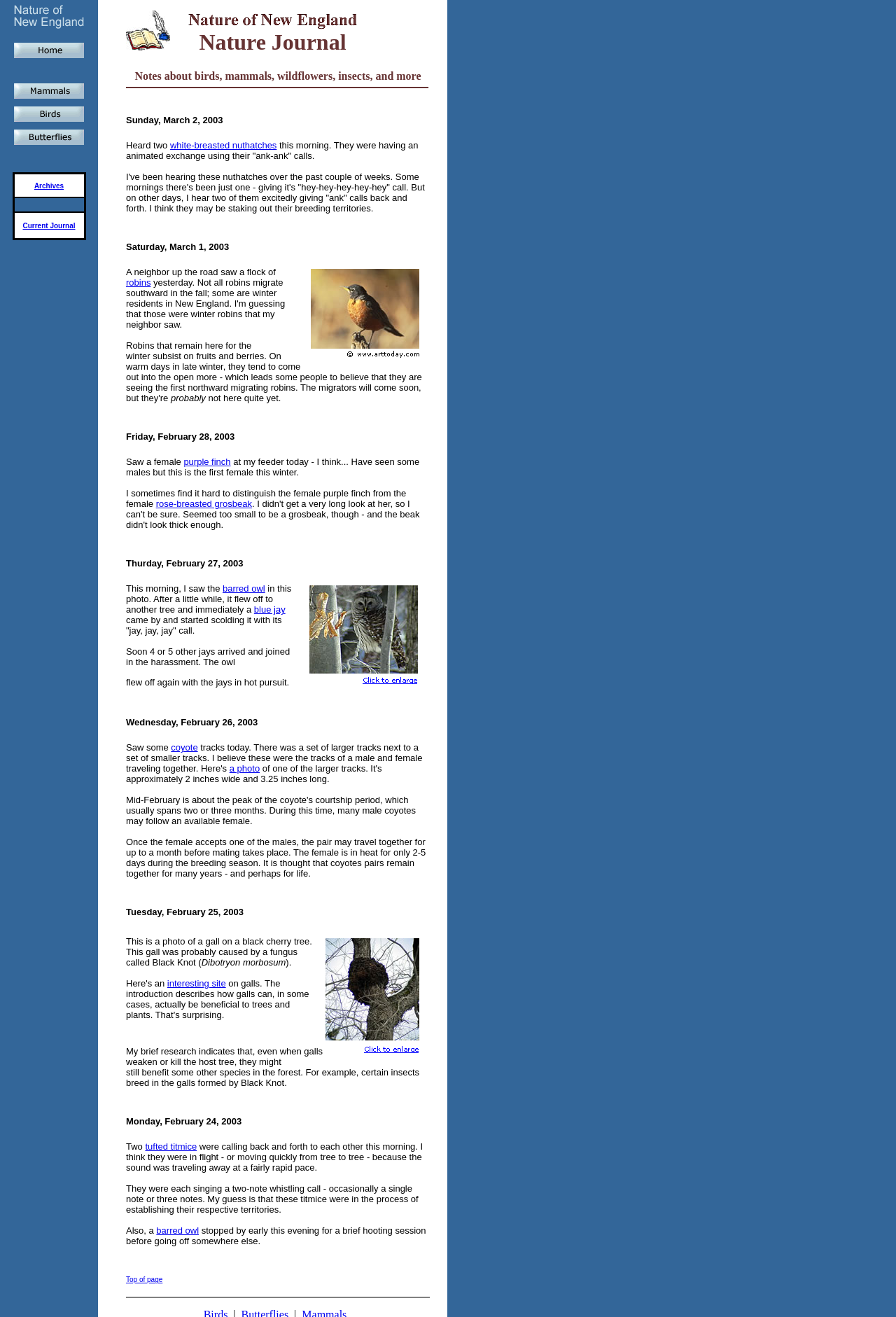Utilize the information from the image to answer the question in detail:
What type of animals are mentioned in the journal?

The journal entries on the webpage mention various animals, including nuthatches, robins, owls, and coyotes. These animals are mentioned in the context of the author's observations and notes about their behavior and habitats.